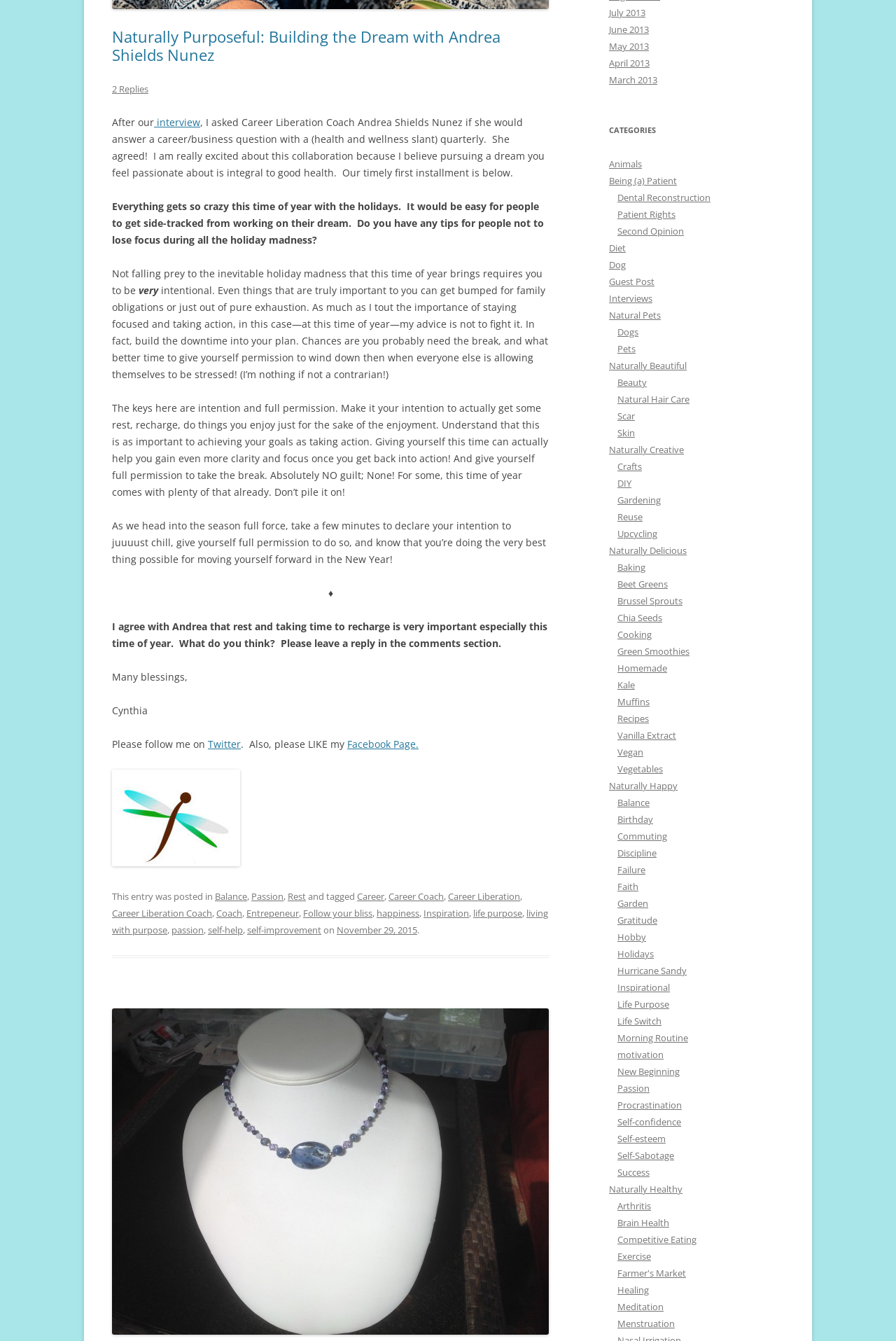What is the topic of the first installment of the collaboration? Based on the screenshot, please respond with a single word or phrase.

Not losing focus during the holiday season